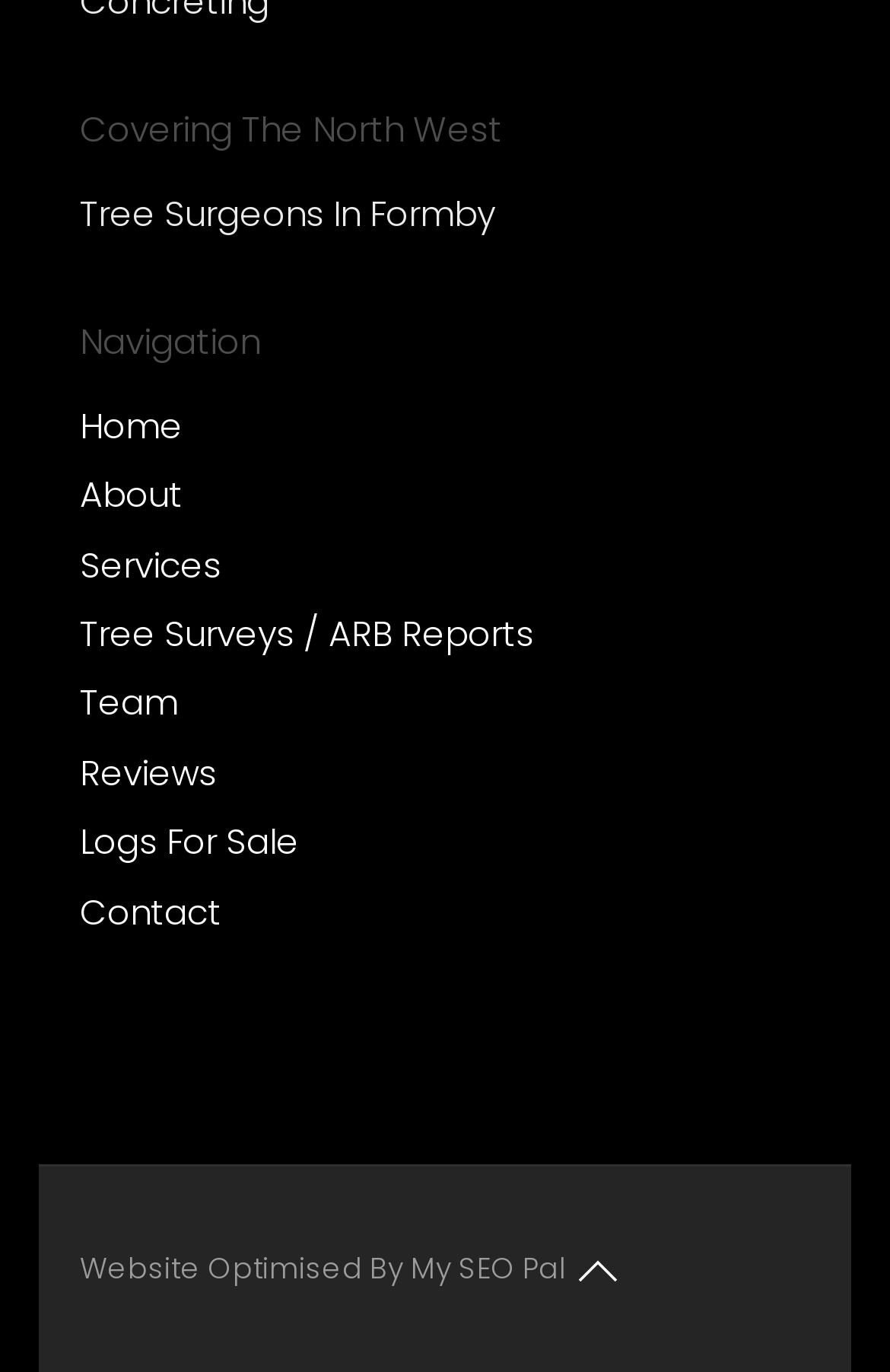Locate the coordinates of the bounding box for the clickable region that fulfills this instruction: "Navigate to 'Home'".

[0.09, 0.286, 0.6, 0.337]